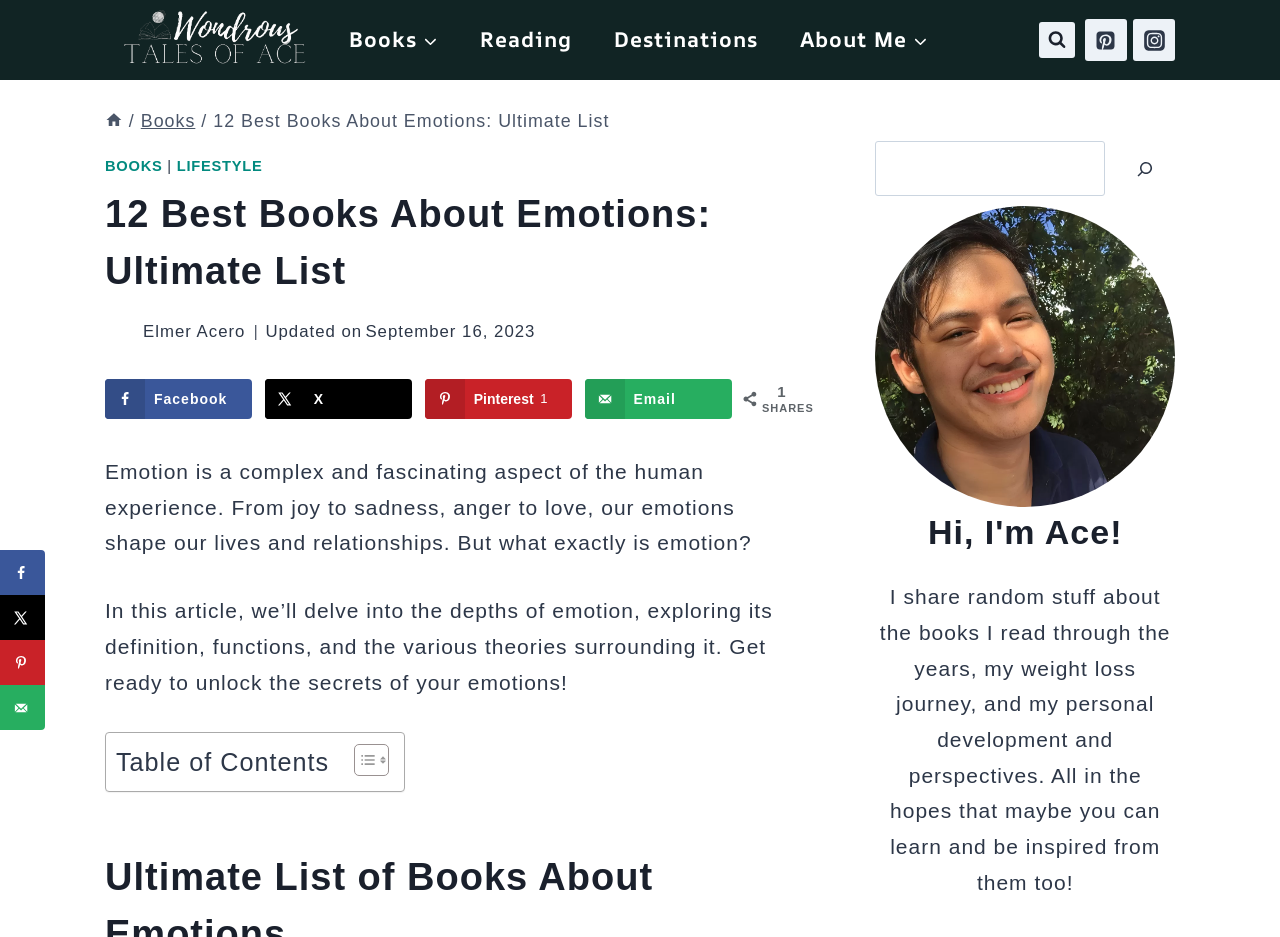What is the purpose of the 'Table of Contents' section?
Provide a detailed answer to the question using information from the image.

I assumed the purpose of the 'Table of Contents' section is to allow readers to easily navigate the article by providing a list of topics or sections, which can be toggled on or off.